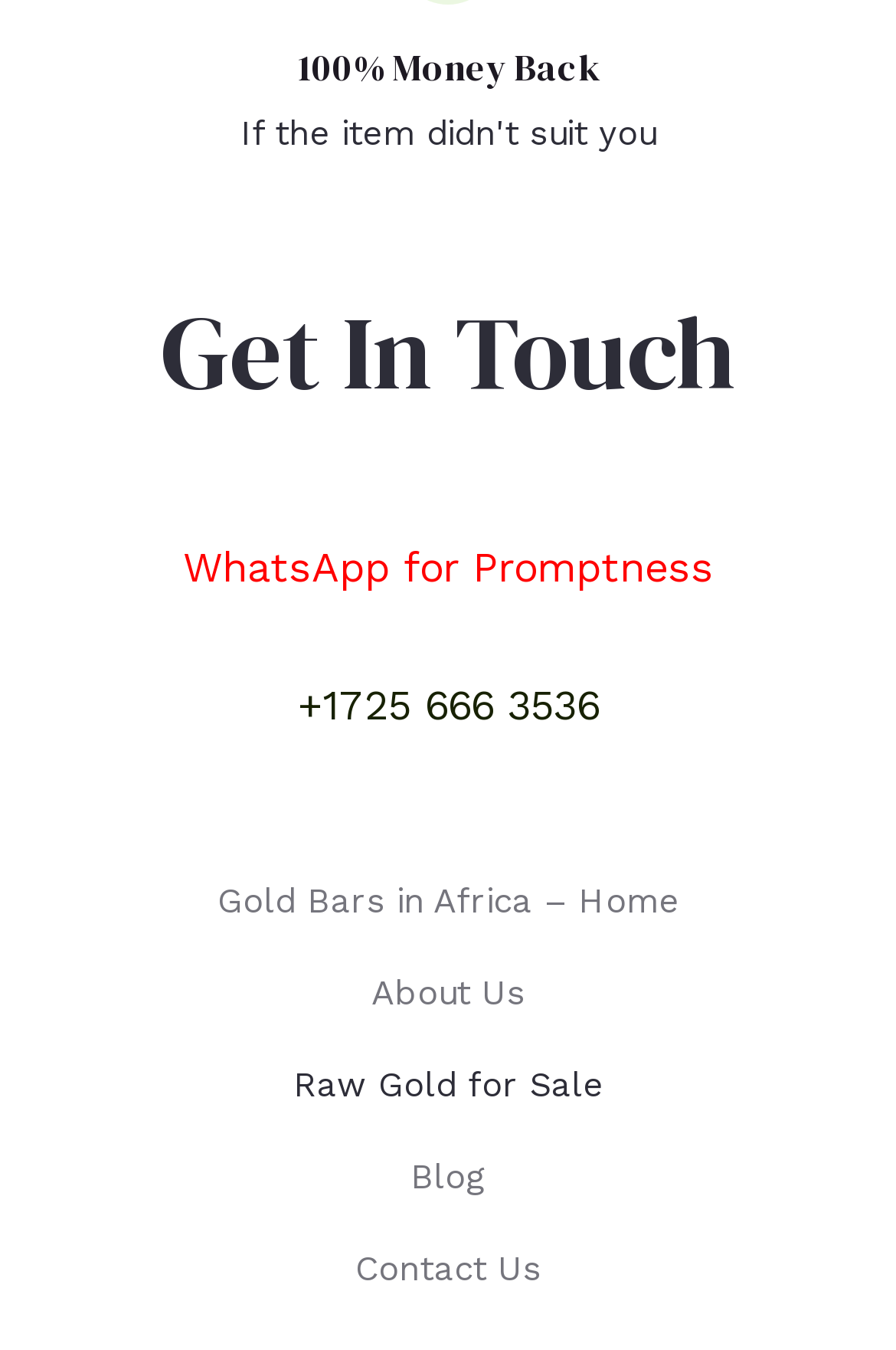Is there a blog section on this website?
Please respond to the question with as much detail as possible.

I found a navigation link labeled 'Blog', which suggests that there is a blog section on this website where users can find articles or posts related to the website's topic.